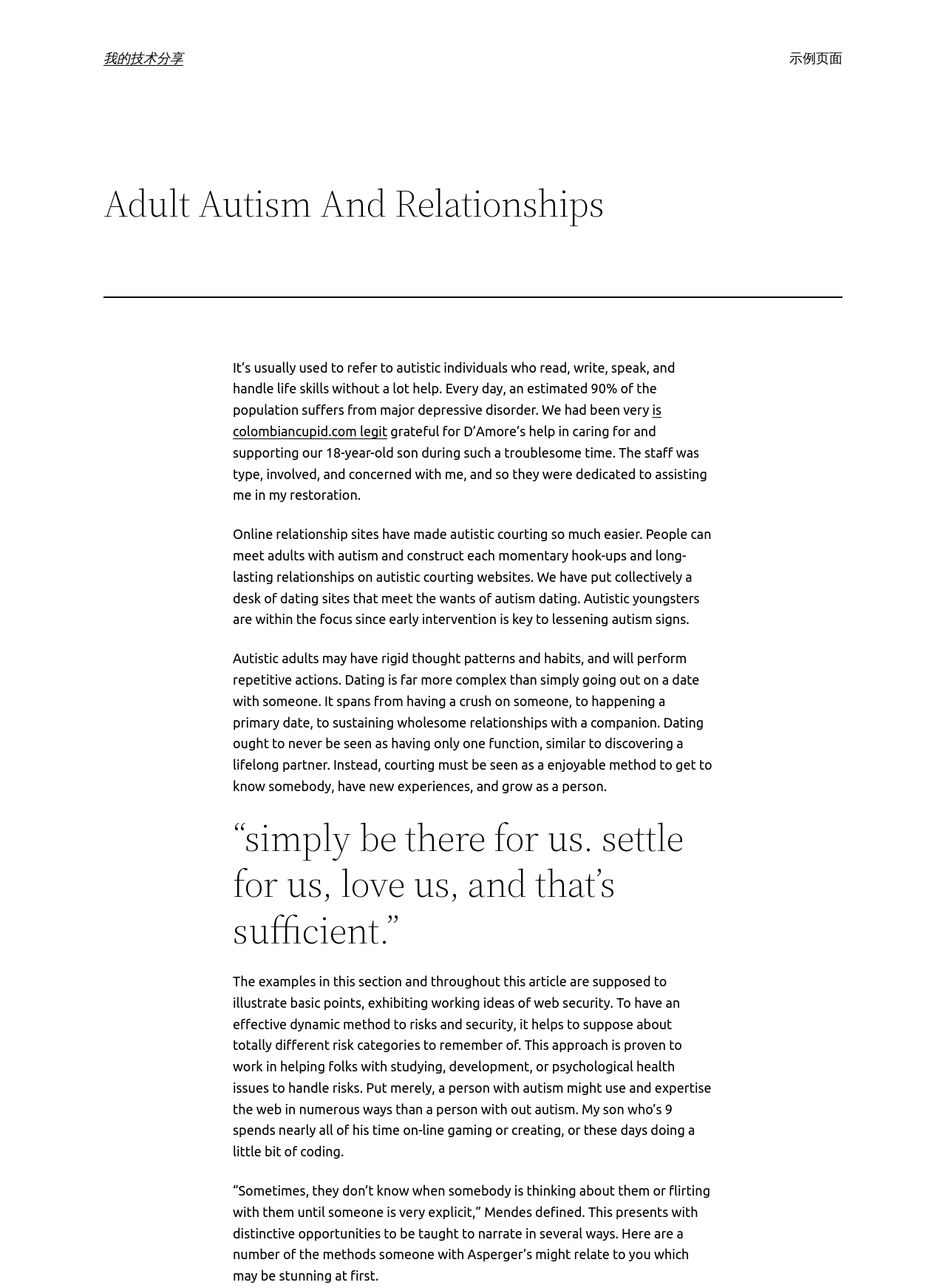Offer an extensive depiction of the webpage and its key elements.

This webpage is about adult autism and relationships. At the top, there is a heading that reads "我的技术分享" (which means "My Technical Sharing" in Chinese) and a link with the same text. To the right of this heading, there is another link that says "示例页面" (which means "Example Page" in Chinese).

Below these links, there is a heading that reads "Adult Autism And Relationships". Underneath this heading, there is a horizontal separator line. The main content of the webpage starts below this separator line.

The content is divided into several paragraphs of text. The first paragraph discusses how autistic individuals often require little help with daily life skills, but may struggle with major depressive disorder. The second paragraph expresses gratitude towards someone named D'Amore for their help in caring for an 18-year-old son.

The following paragraphs discuss online dating sites for autistic individuals, highlighting their benefits and the importance of early intervention in autism treatment. They also describe the challenges autistic adults may face in dating, such as rigid thought patterns and habits, and the need to view dating as a fun way to get to know someone and grow as a person.

Further down, there is a heading that quotes someone saying "just be there for us. accept us, love us, and that's enough." The remaining paragraphs discuss web security and how individuals with autism may experience the internet differently, with examples of how they may use the internet for online gaming, creating, and coding. The final paragraph quotes someone named Mendes, discussing how individuals with Asperger's may relate to others in unique ways.